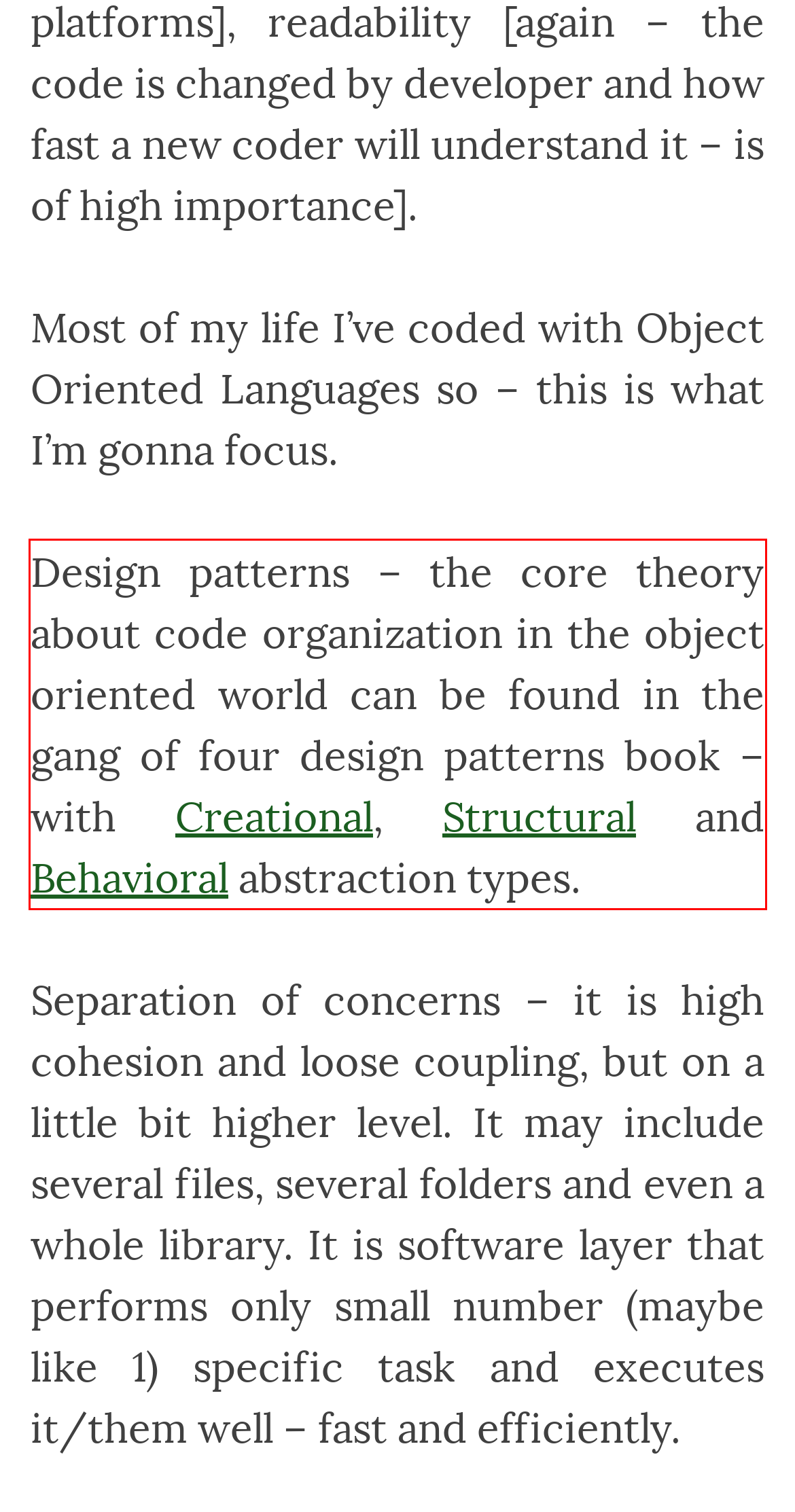Please examine the webpage screenshot containing a red bounding box and use OCR to recognize and output the text inside the red bounding box.

Design patterns – the core theory about code organization in the object oriented world can be found in the gang of four design patterns book – with Creational, Structural and Behavioral abstraction types.